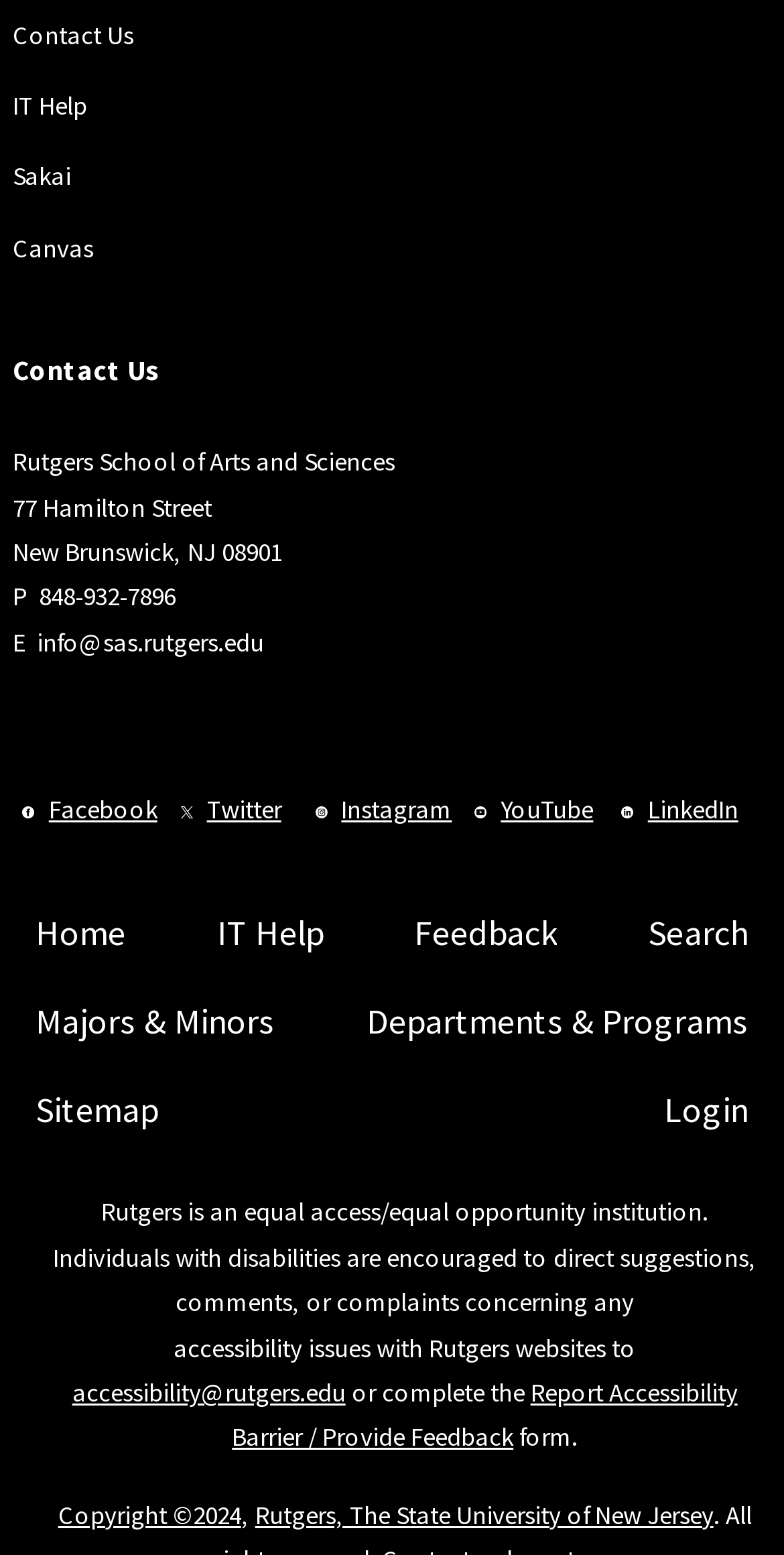What is the email address to contact for accessibility issues?
Look at the image and answer the question using a single word or phrase.

accessibility@rutgers.edu